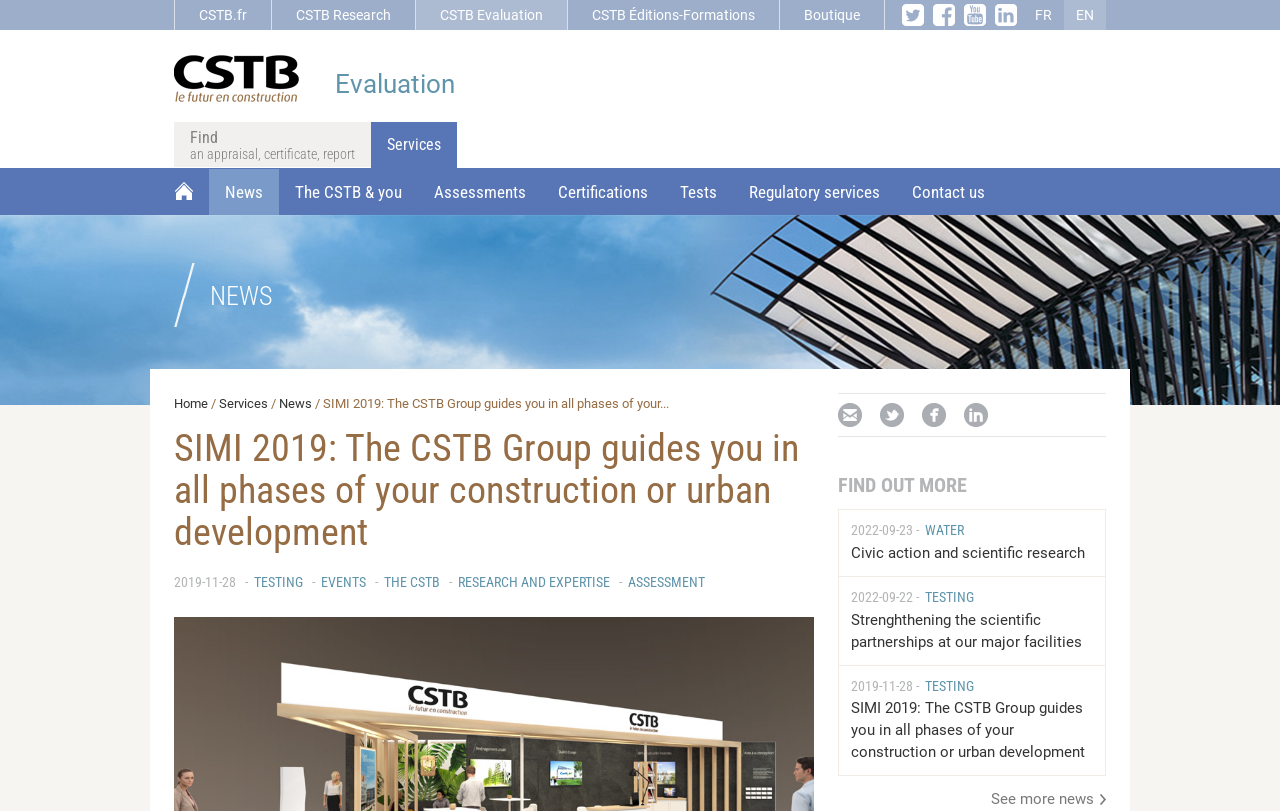Find the bounding box coordinates of the area that needs to be clicked in order to achieve the following instruction: "Go to News". The coordinates should be specified as four float numbers between 0 and 1, i.e., [left, top, right, bottom].

[0.157, 0.208, 0.218, 0.265]